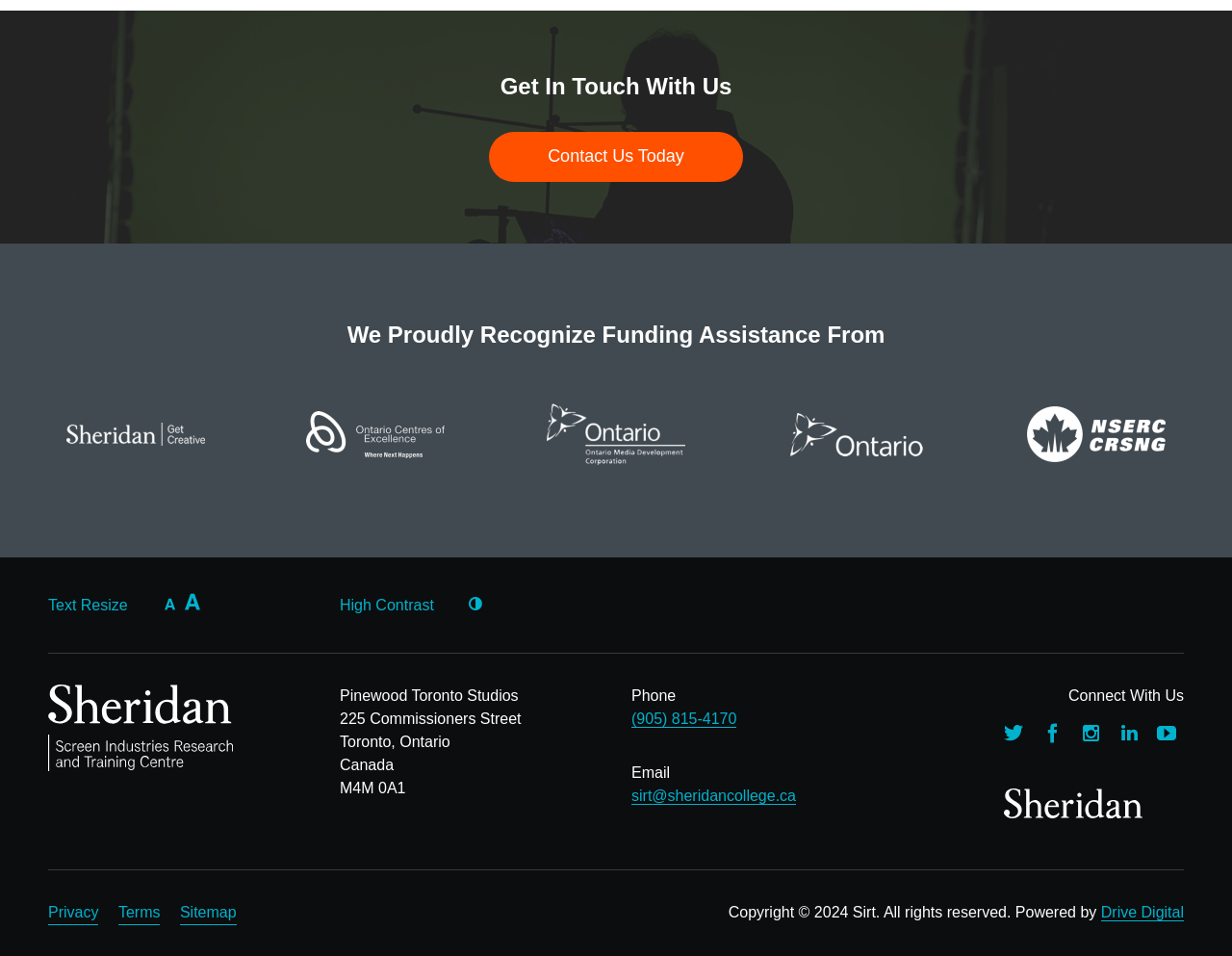With reference to the image, please provide a detailed answer to the following question: How many social media platforms are listed to connect with?

I counted the number of links in the 'Connect With Us' section, which are twitter, facebook, instagram, linkedin, and youtube, and found that there are 5 social media platforms listed.